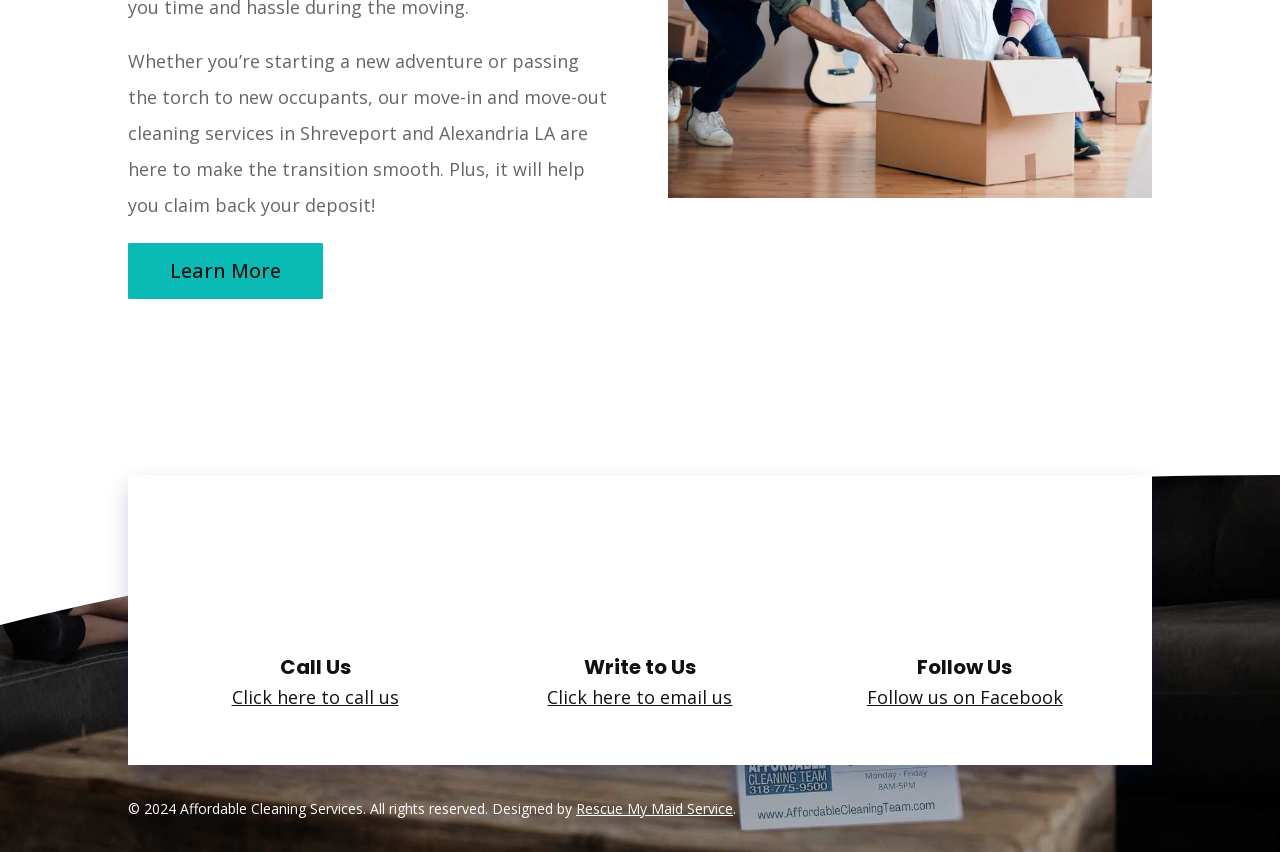Determine the bounding box of the UI element mentioned here: "Rescue My Maid Service". The coordinates must be in the format [left, top, right, bottom] with values ranging from 0 to 1.

[0.45, 0.937, 0.573, 0.96]